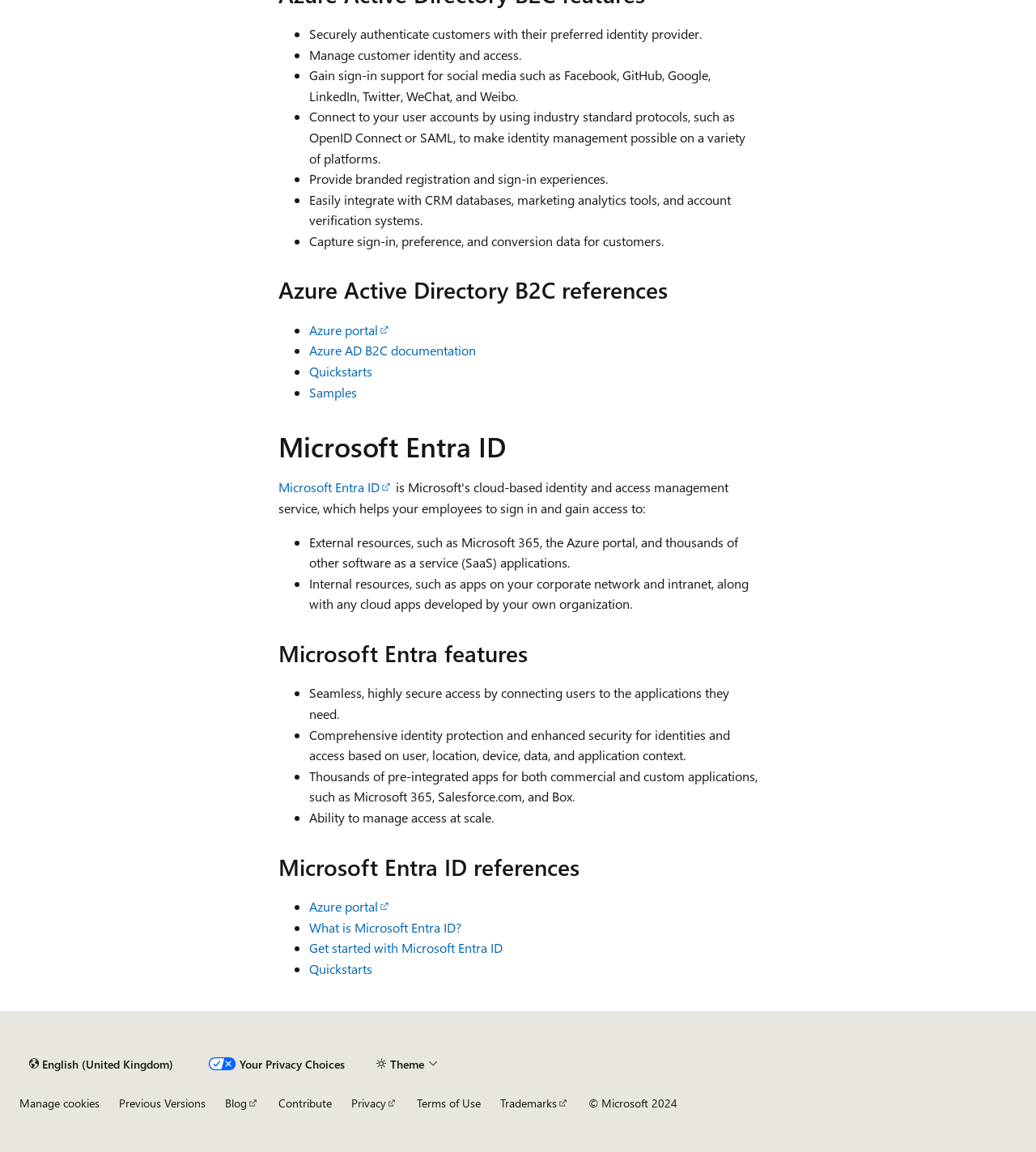How many sections are there in Microsoft Entra ID?
Refer to the image and provide a one-word or short phrase answer.

Three